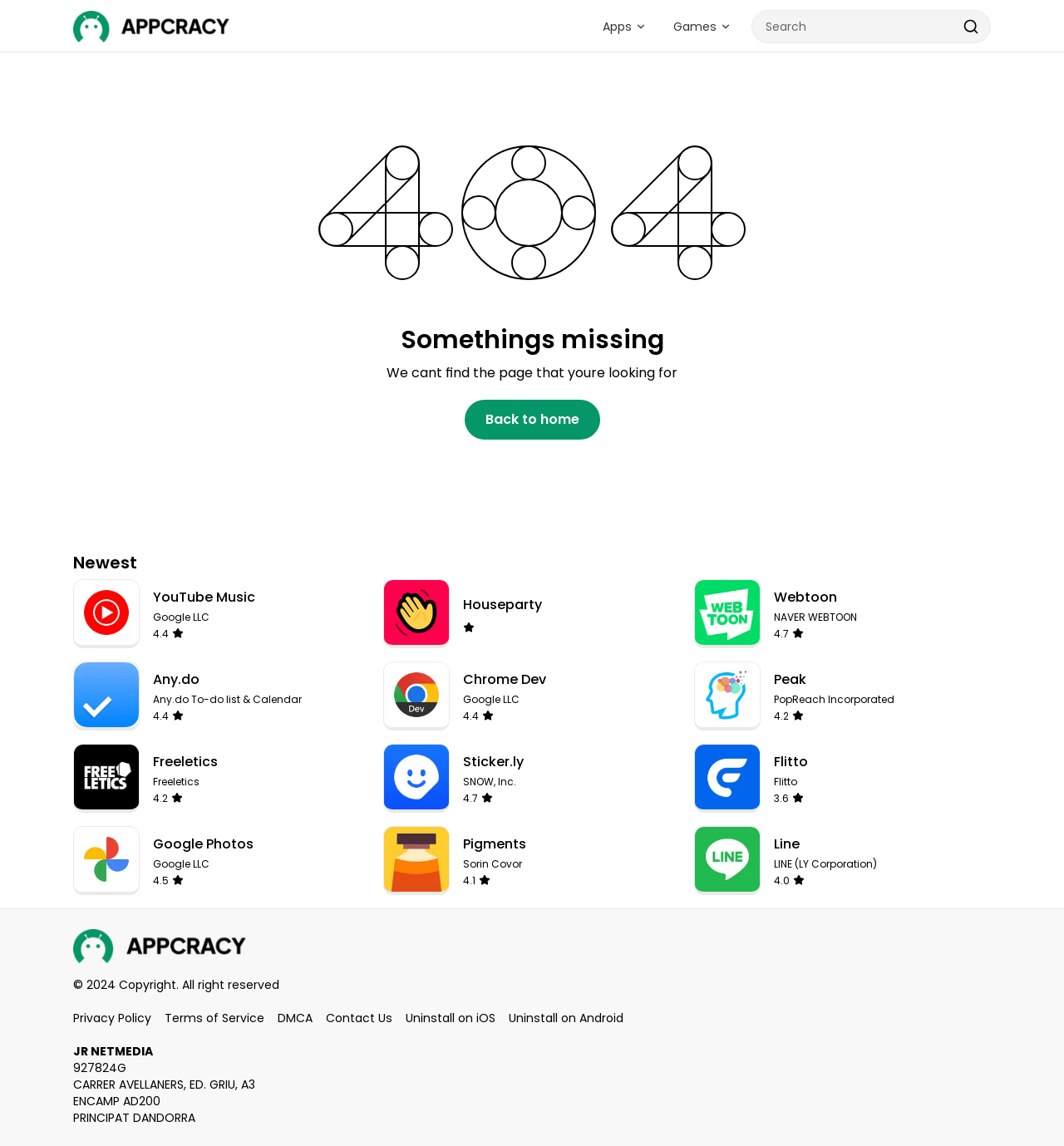Identify the bounding box coordinates for the element that needs to be clicked to fulfill this instruction: "Get YouTube Music". Provide the coordinates in the format of four float numbers between 0 and 1: [left, top, right, bottom].

[0.069, 0.505, 0.348, 0.566]